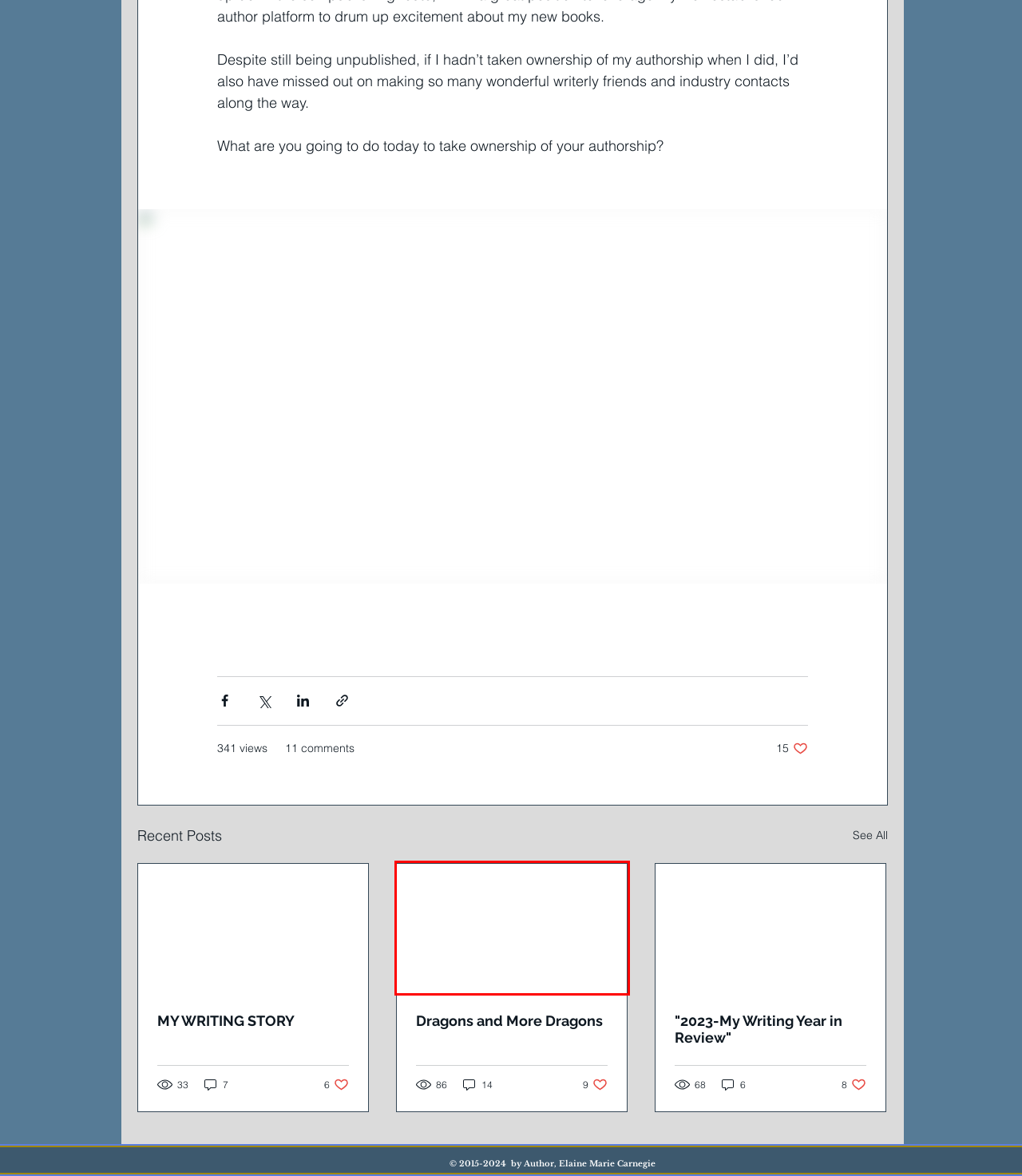You are given a screenshot of a webpage with a red rectangle bounding box around an element. Choose the best webpage description that matches the page after clicking the element in the bounding box. Here are the candidates:
A. Dragons and More Dragons
B. "2023-My Writing Year in Review"
C. MY WRITING STORY
D. HOME | Author Elaine Marie Carnegie-Padgett|
E. SOCIAL MEDIA | Author Elaine Marie Carnegie-Padgett
F. Writer's Journey Blog | Stone Pony Publishing Services | Elaine Marie Carnegie
G. 14 Literary Agents Share their Query Letter Top Tips and Pet Peeves
H. Building an Author Platform

A